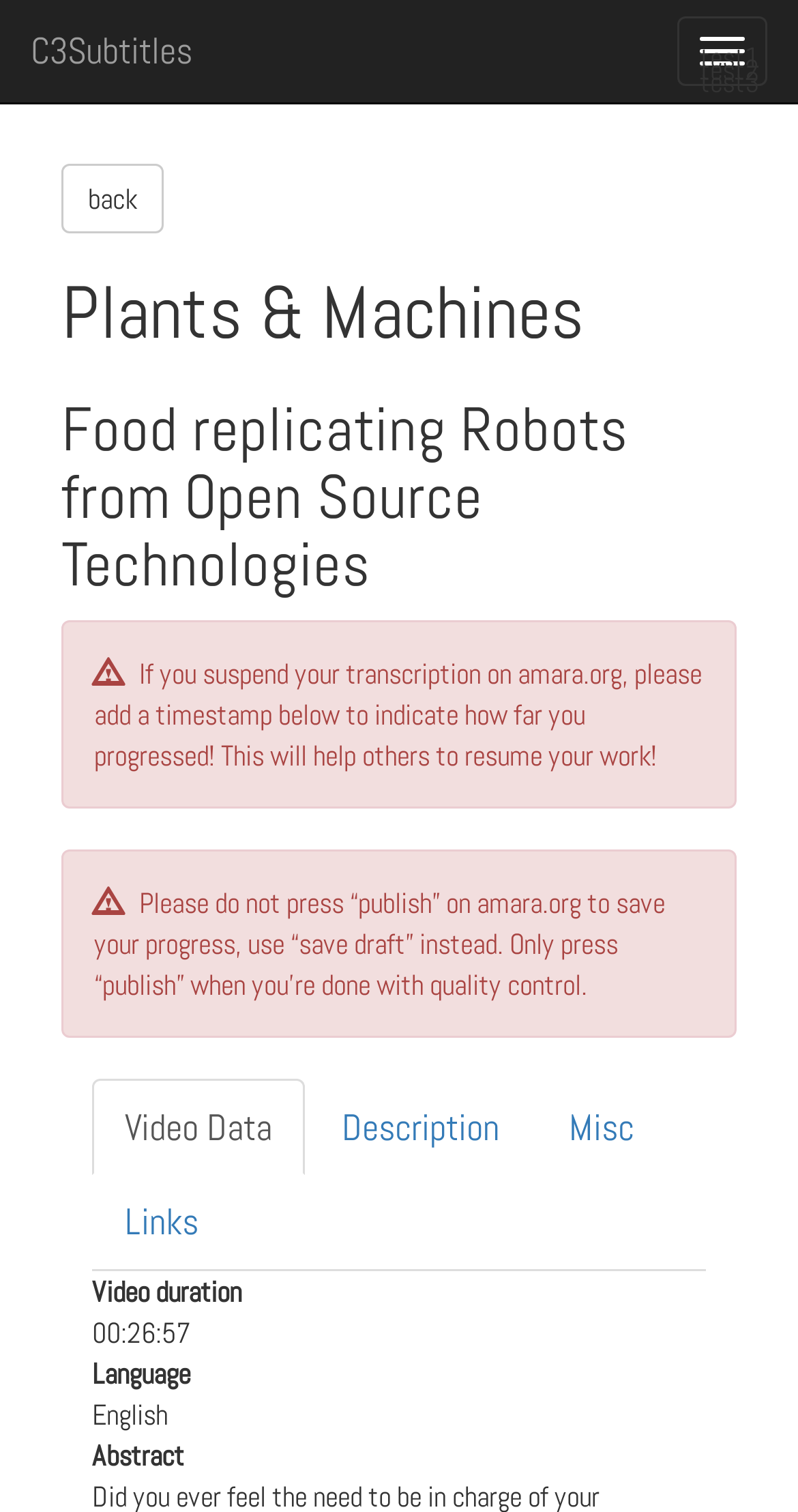Extract the heading text from the webpage.

Plants & Machines